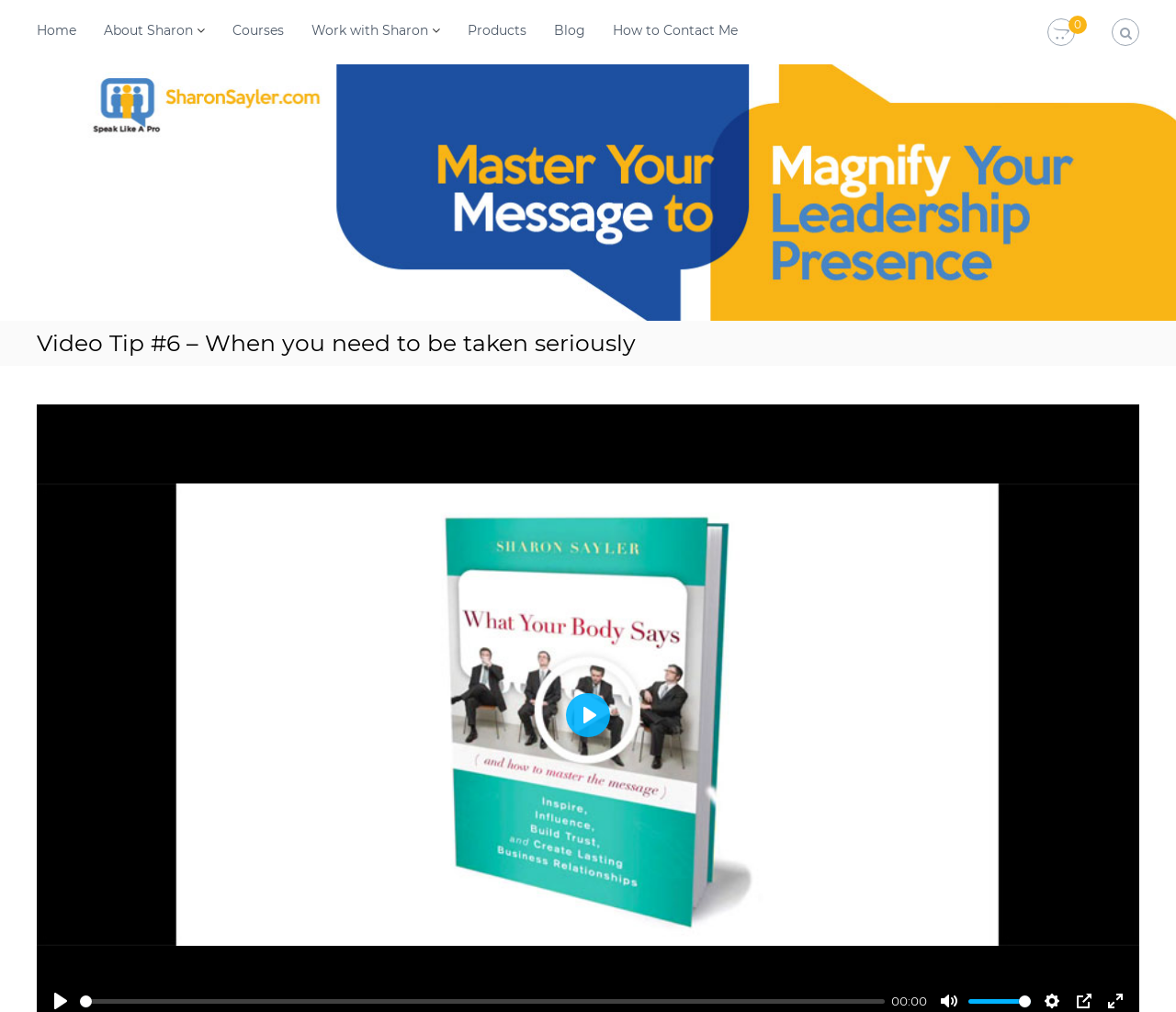Please find the bounding box coordinates (top-left x, top-left y, bottom-right x, bottom-right y) in the screenshot for the UI element described as follows: Martha Dickinson Bianchi Papers

None